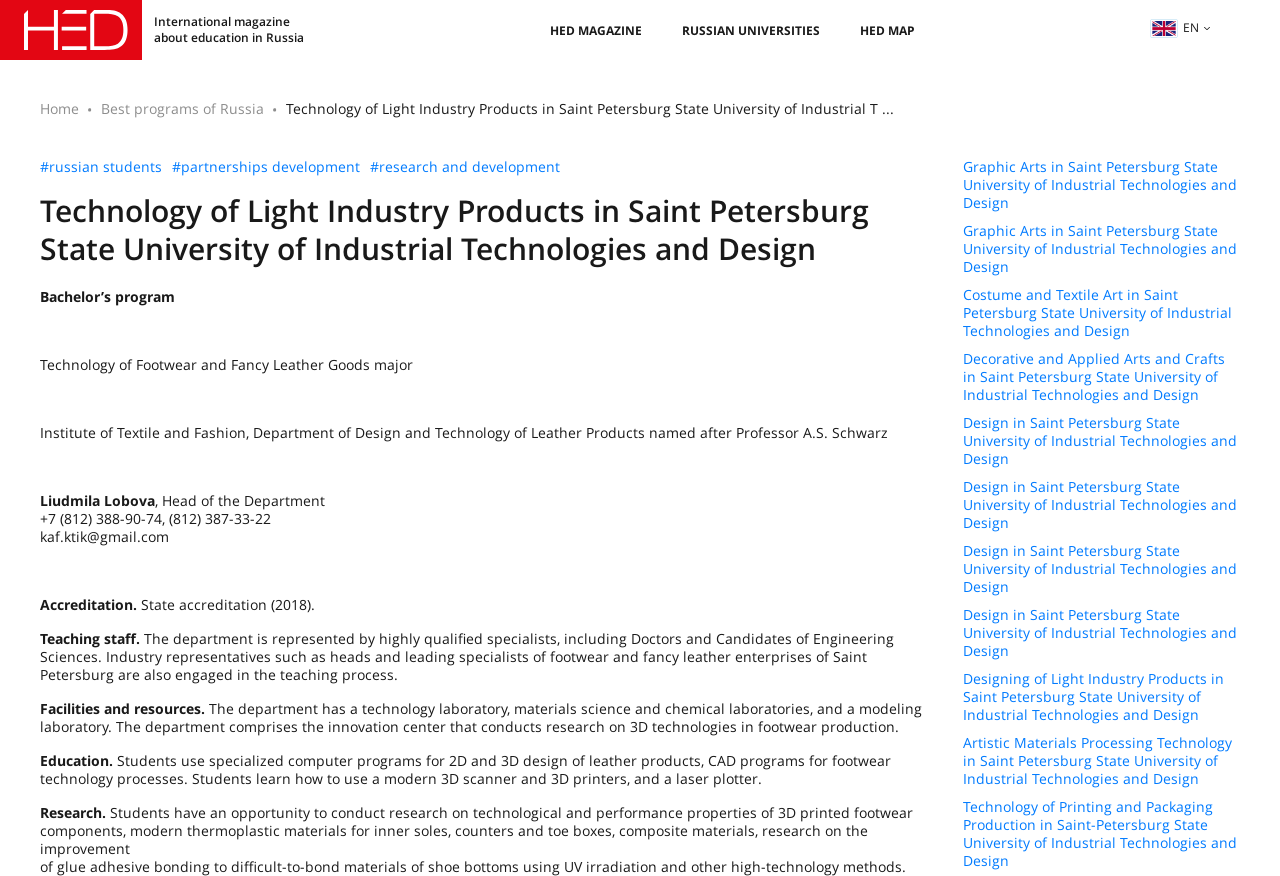Please reply with a single word or brief phrase to the question: 
Who is the head of the department?

Liudmila Lobova